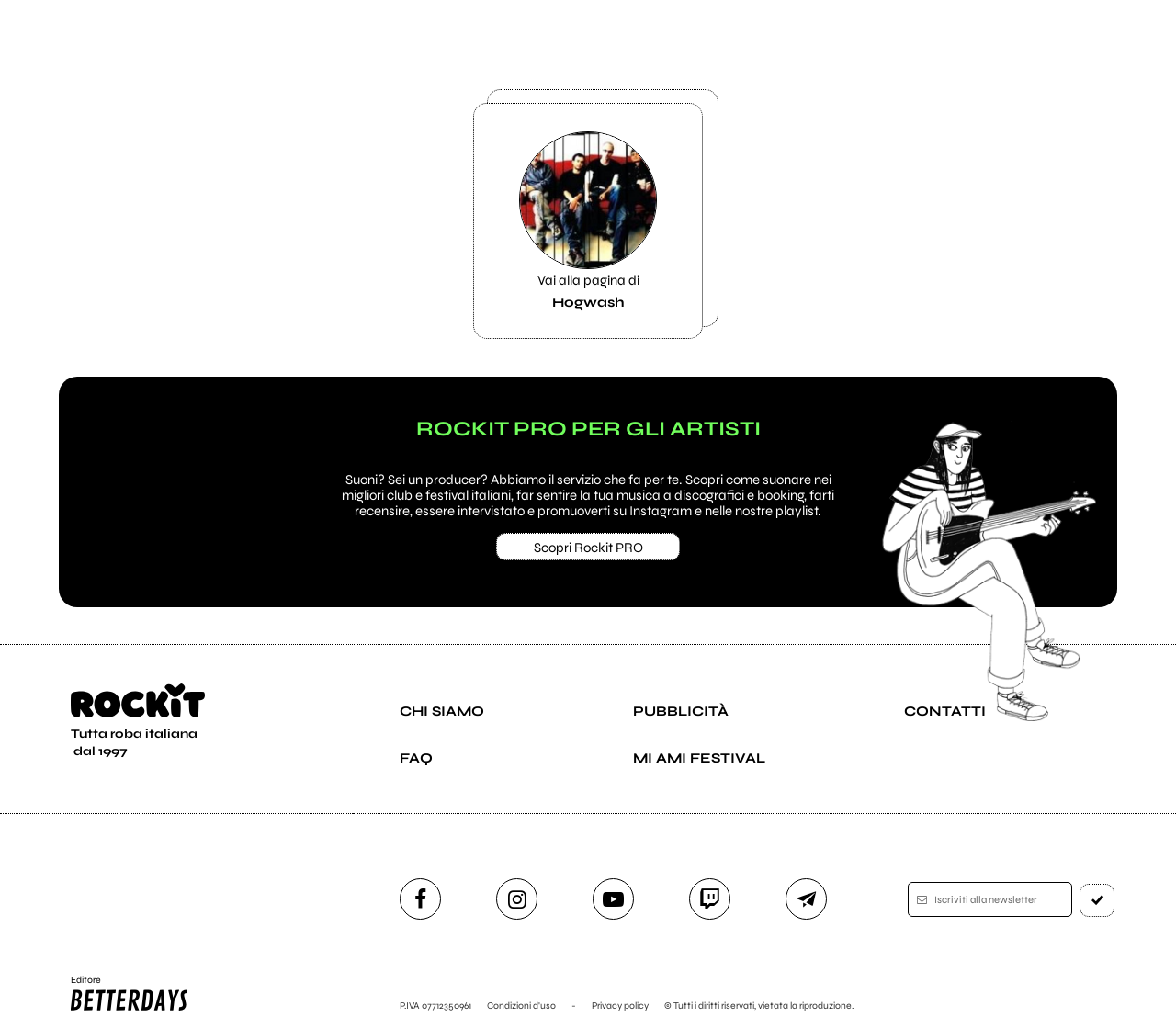Identify the bounding box coordinates of the region that needs to be clicked to carry out this instruction: "Read the article 'Why First Aid Certification Matters in Early Childhood Education'". Provide these coordinates as four float numbers ranging from 0 to 1, i.e., [left, top, right, bottom].

None